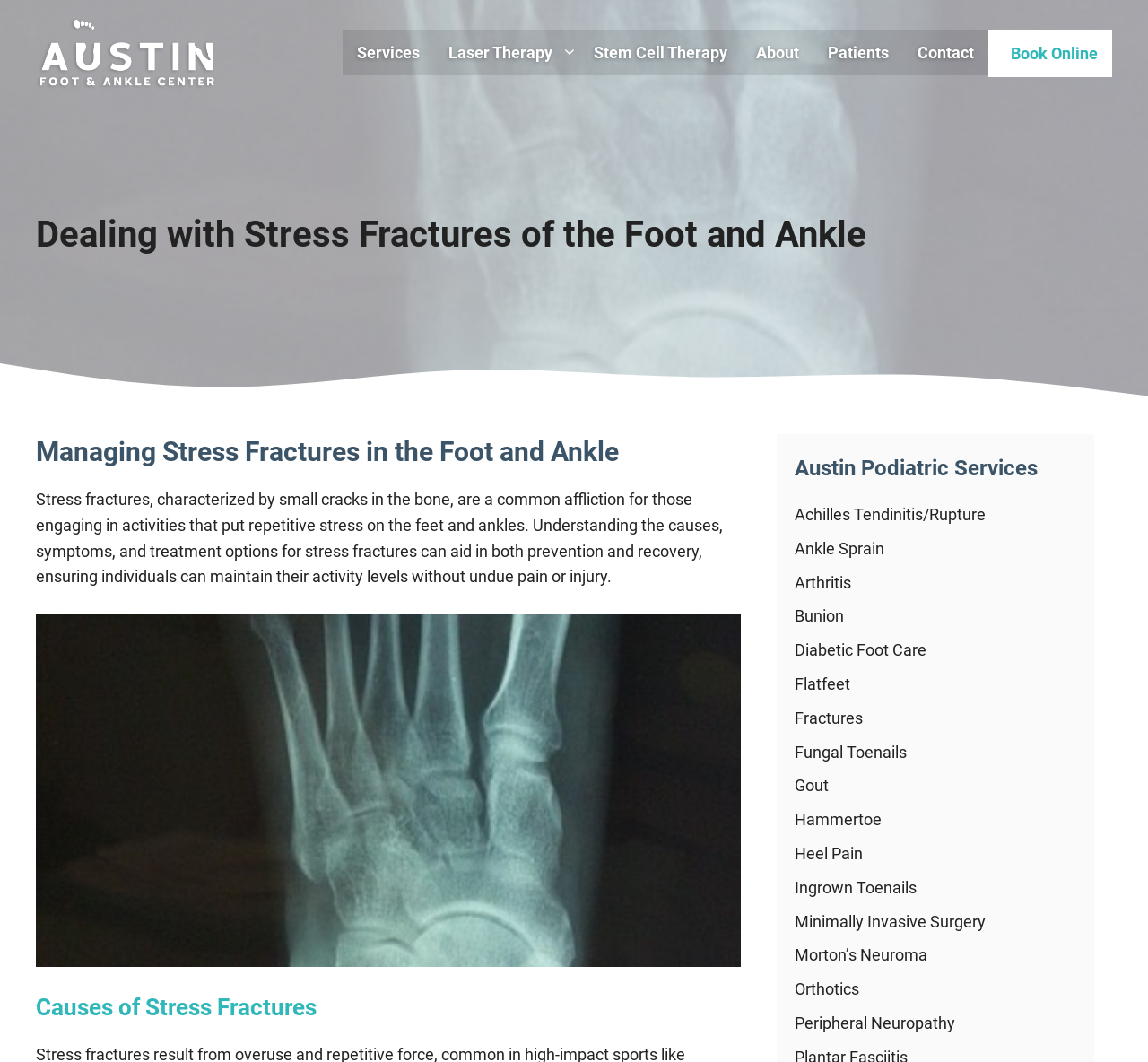Please specify the bounding box coordinates for the clickable region that will help you carry out the instruction: "Visit the 'Services' page".

[0.298, 0.029, 0.378, 0.071]